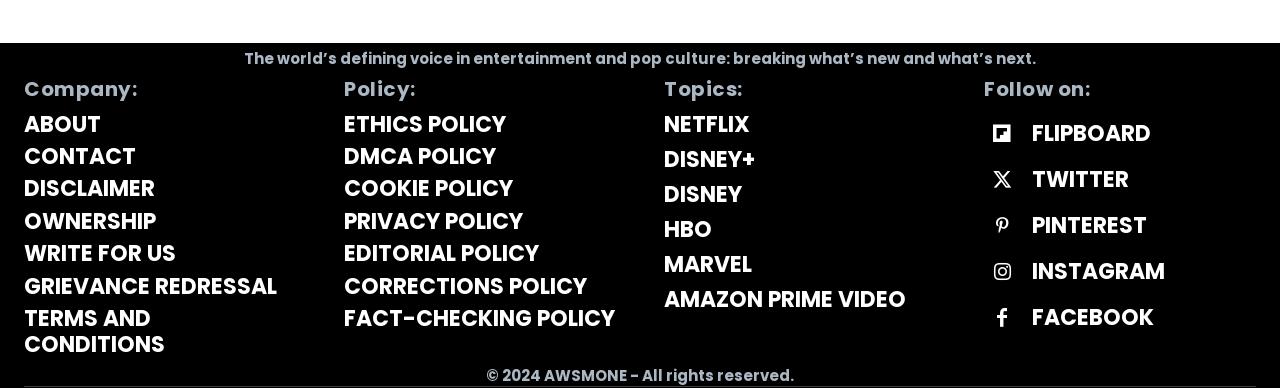Use a single word or phrase to answer the following:
How many policy links are available?

7